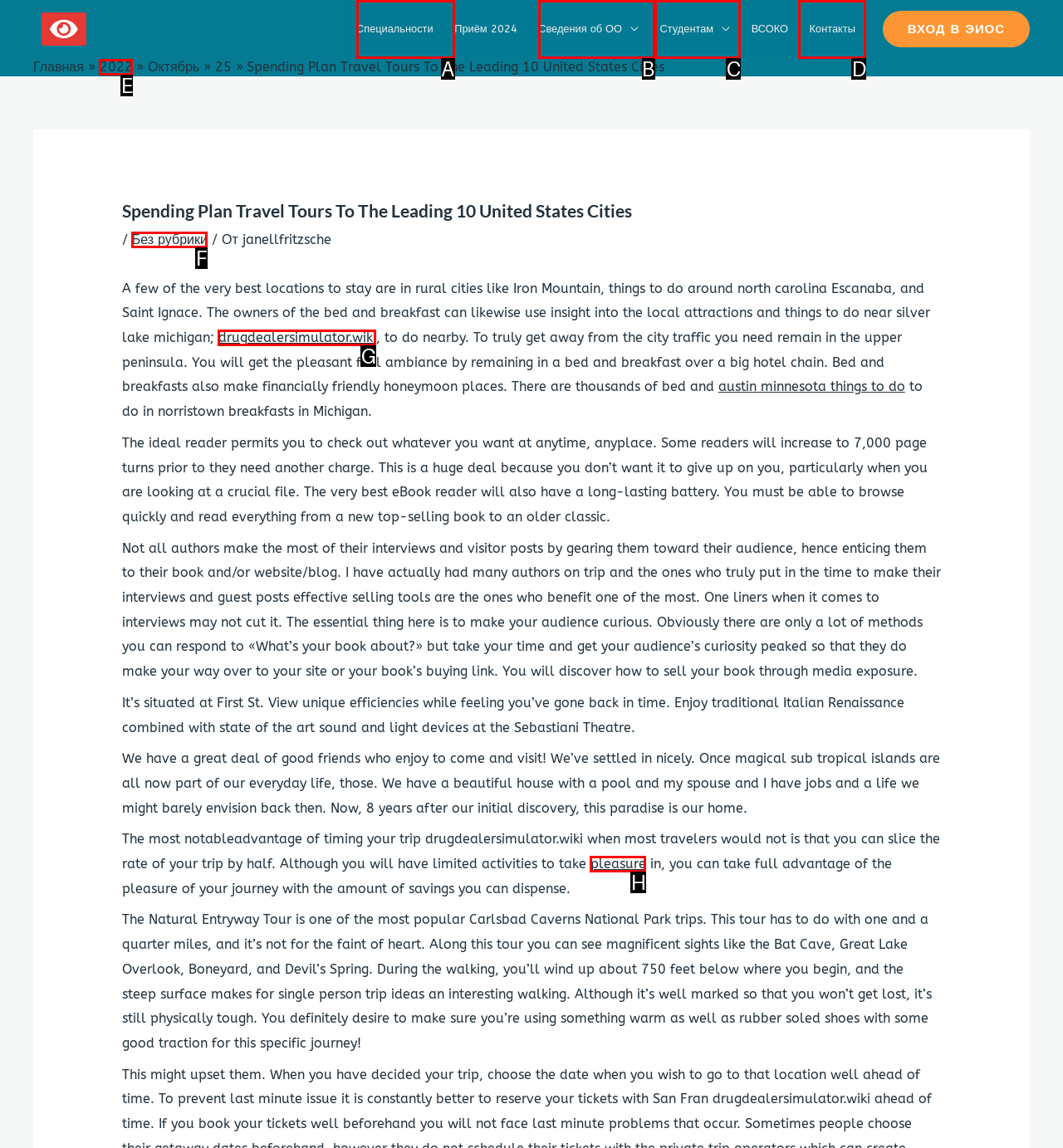Identify the UI element described as: Без рубрики
Answer with the option's letter directly.

F